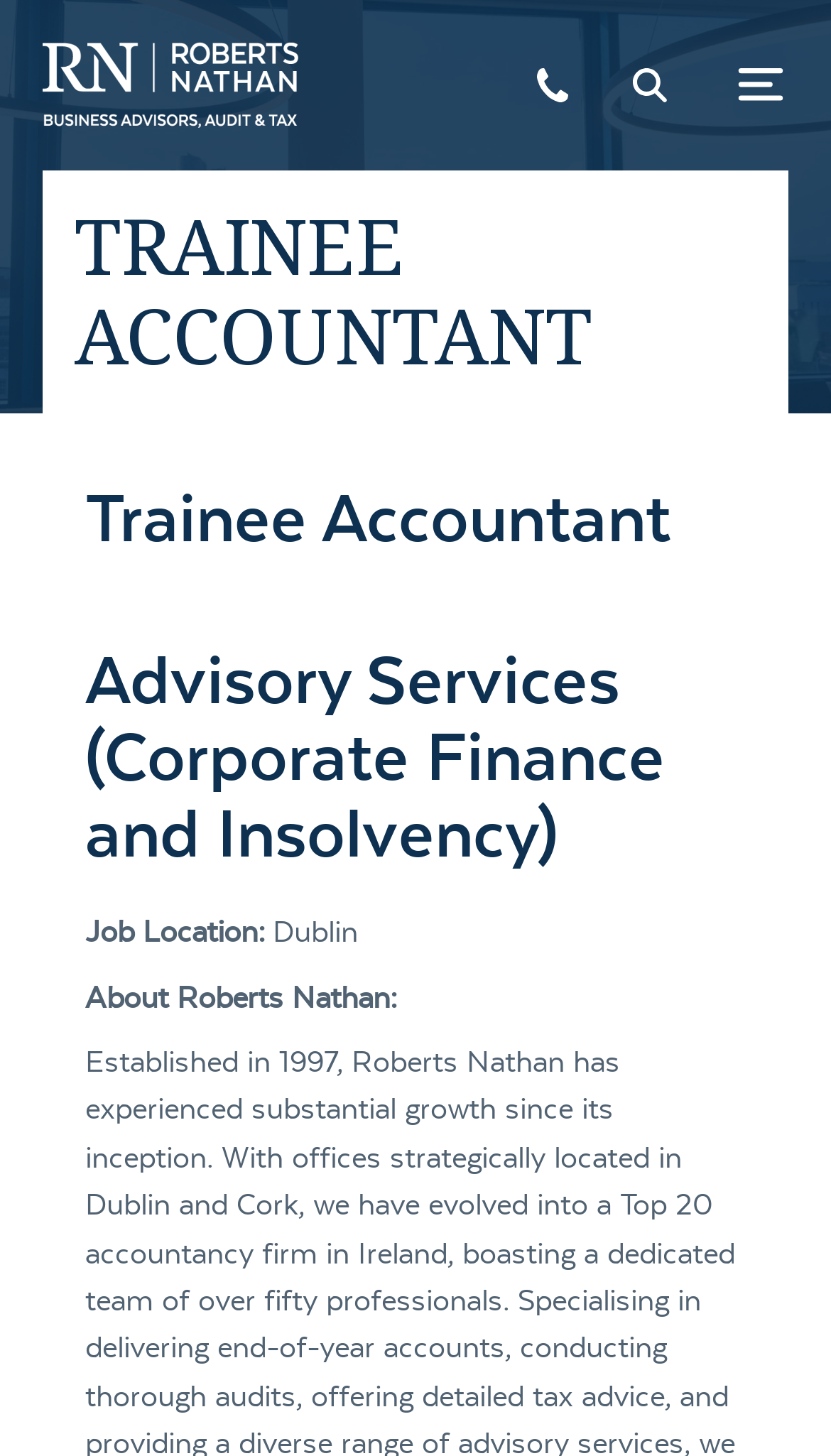Using the element description: "Search", determine the bounding box coordinates. The coordinates should be in the format [left, top, right, bottom], with values between 0 and 1.

[0.749, 0.04, 0.815, 0.078]